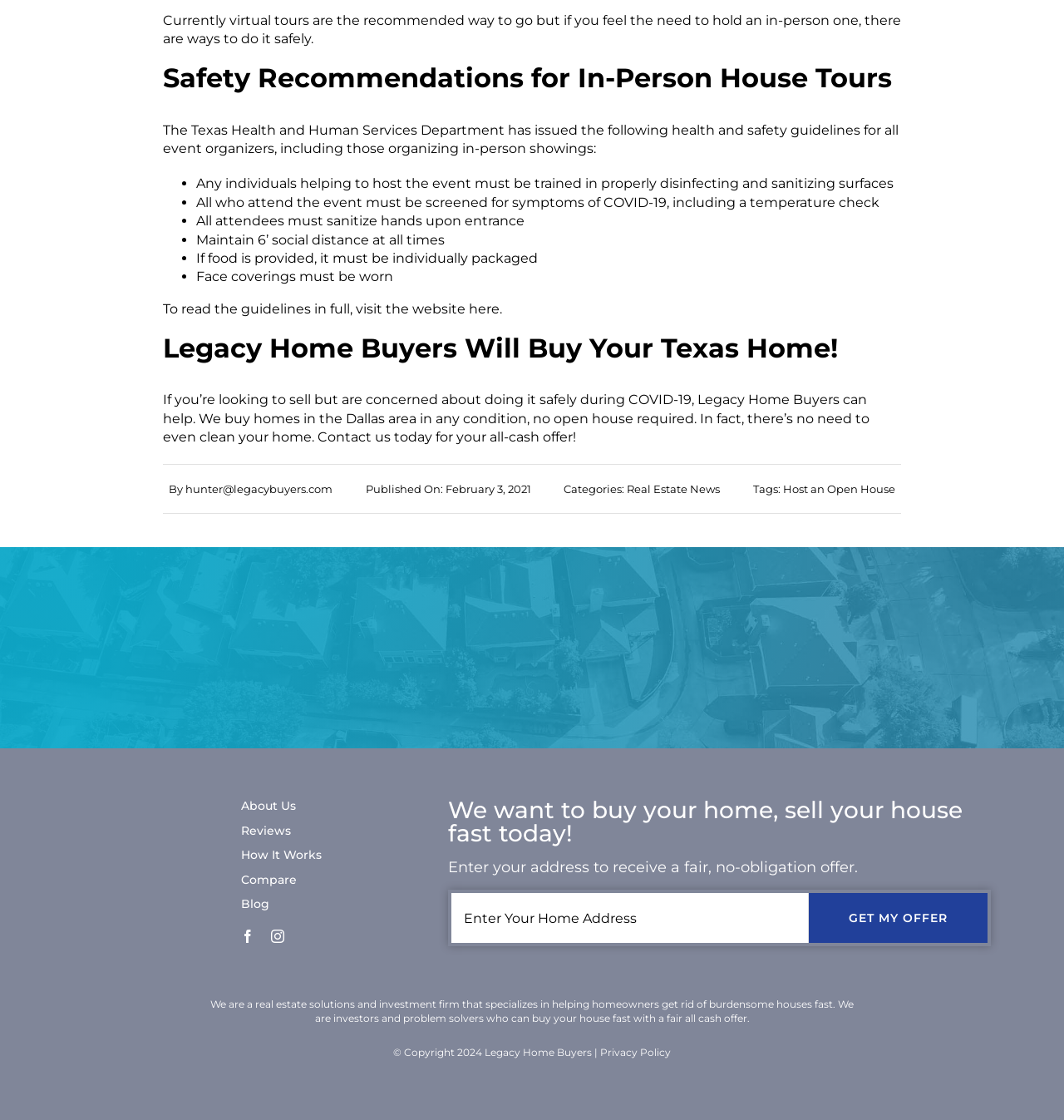Using the information from the screenshot, answer the following question thoroughly:
What is the recommended way to hold house tours?

The webpage recommends holding virtual tours, as stated in the first sentence of the article, 'Currently virtual tours are the recommended way to go but if you feel the need to hold an in-person one, there are ways to do it safely.'